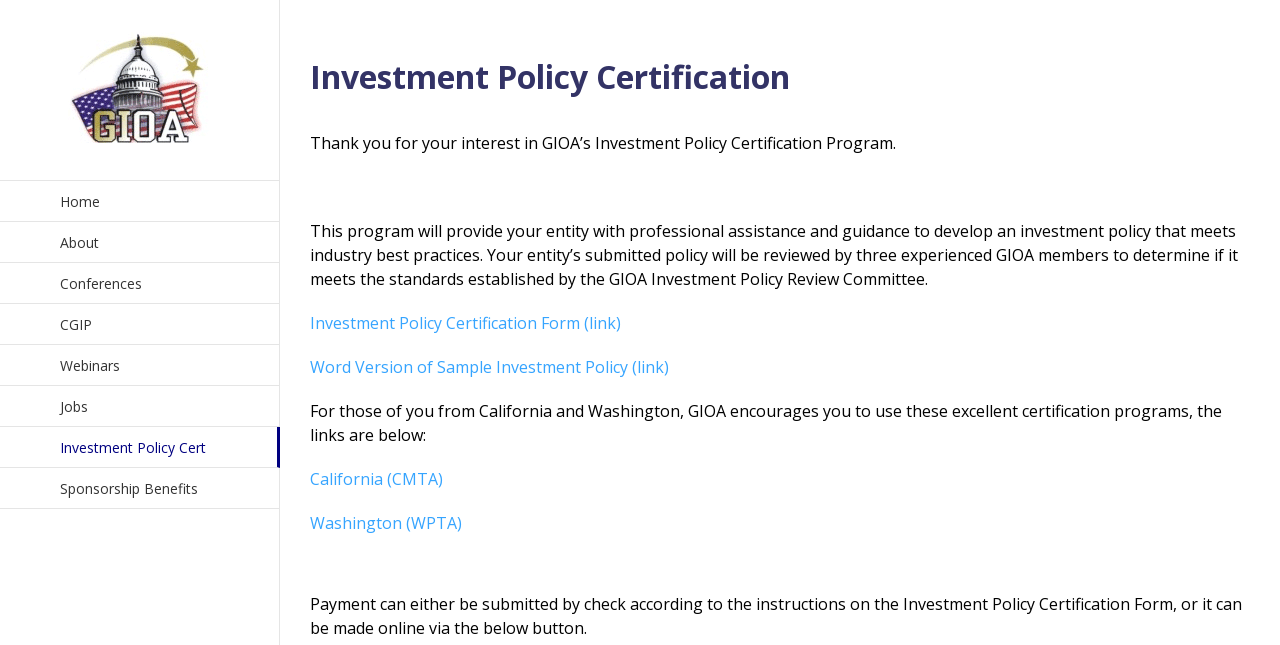Locate the bounding box coordinates of the element to click to perform the following action: 'Open Word Version of Sample Investment Policy'. The coordinates should be given as four float values between 0 and 1, in the form of [left, top, right, bottom].

[0.242, 0.552, 0.523, 0.586]